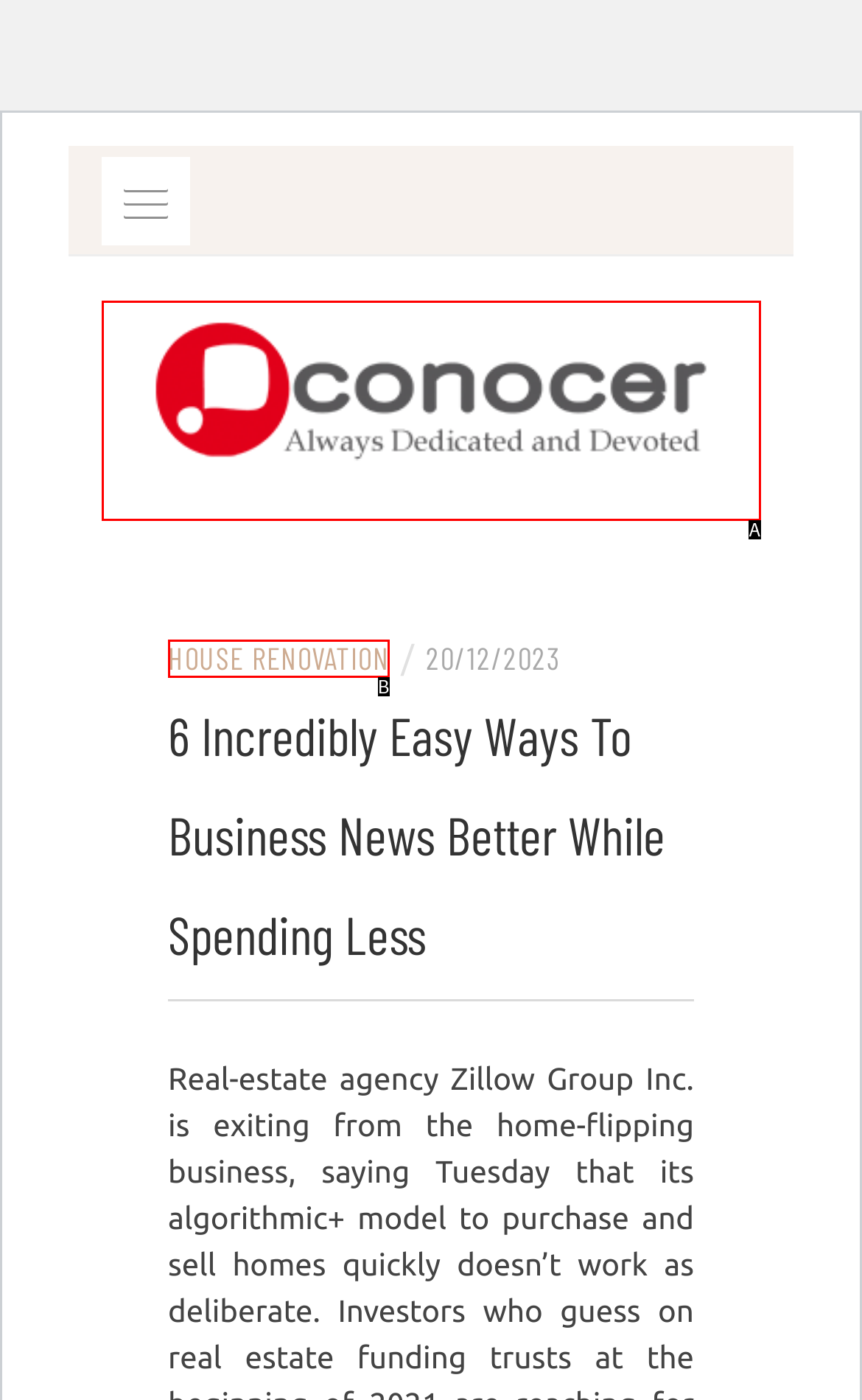Based on the description: House Renovation, find the HTML element that matches it. Provide your answer as the letter of the chosen option.

B